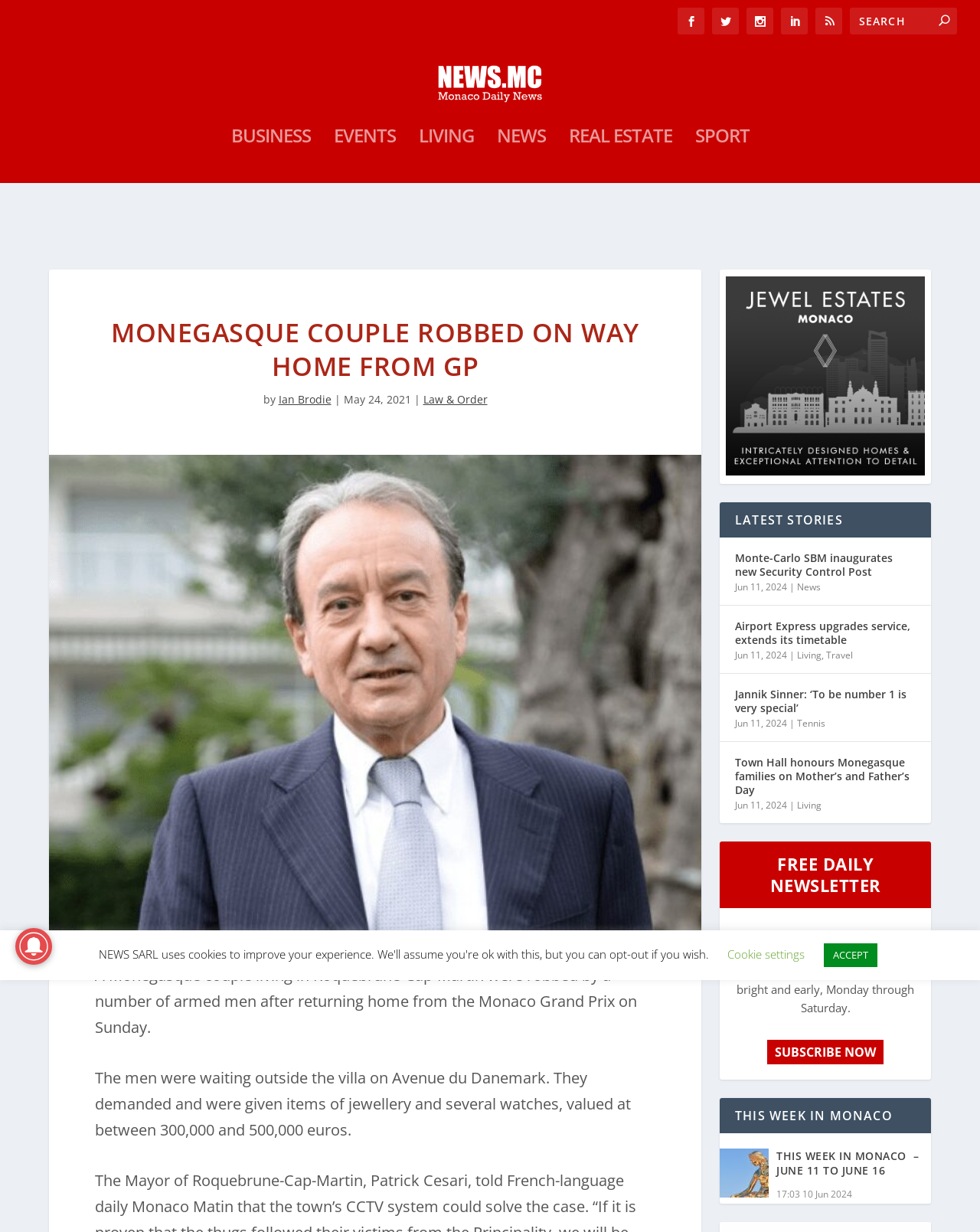Please locate the bounding box coordinates of the element that should be clicked to complete the given instruction: "Search for something".

[0.867, 0.006, 0.977, 0.028]